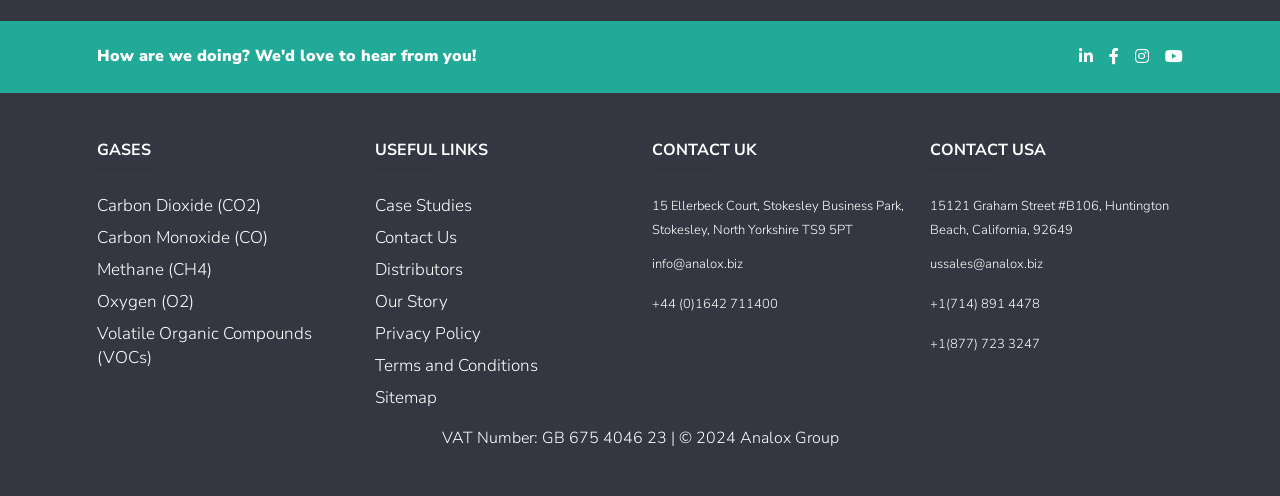Answer the question using only one word or a concise phrase: What is the link to the 'Case Studies' page?

Case Studies